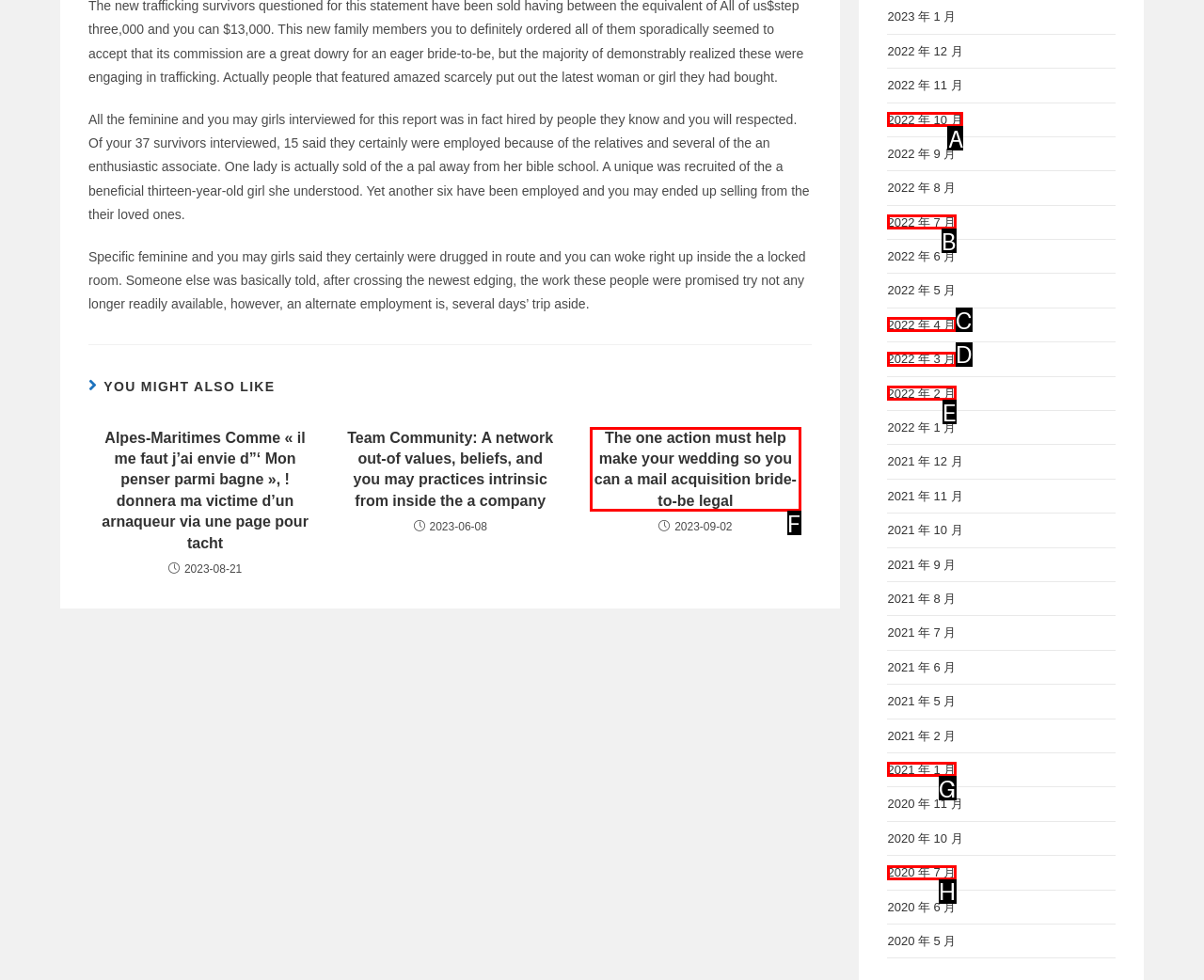Which UI element should be clicked to perform the following task: Click on the link 'The one action must help make your wedding so you can a mail acquisition bride-to-be legal'? Answer with the corresponding letter from the choices.

F